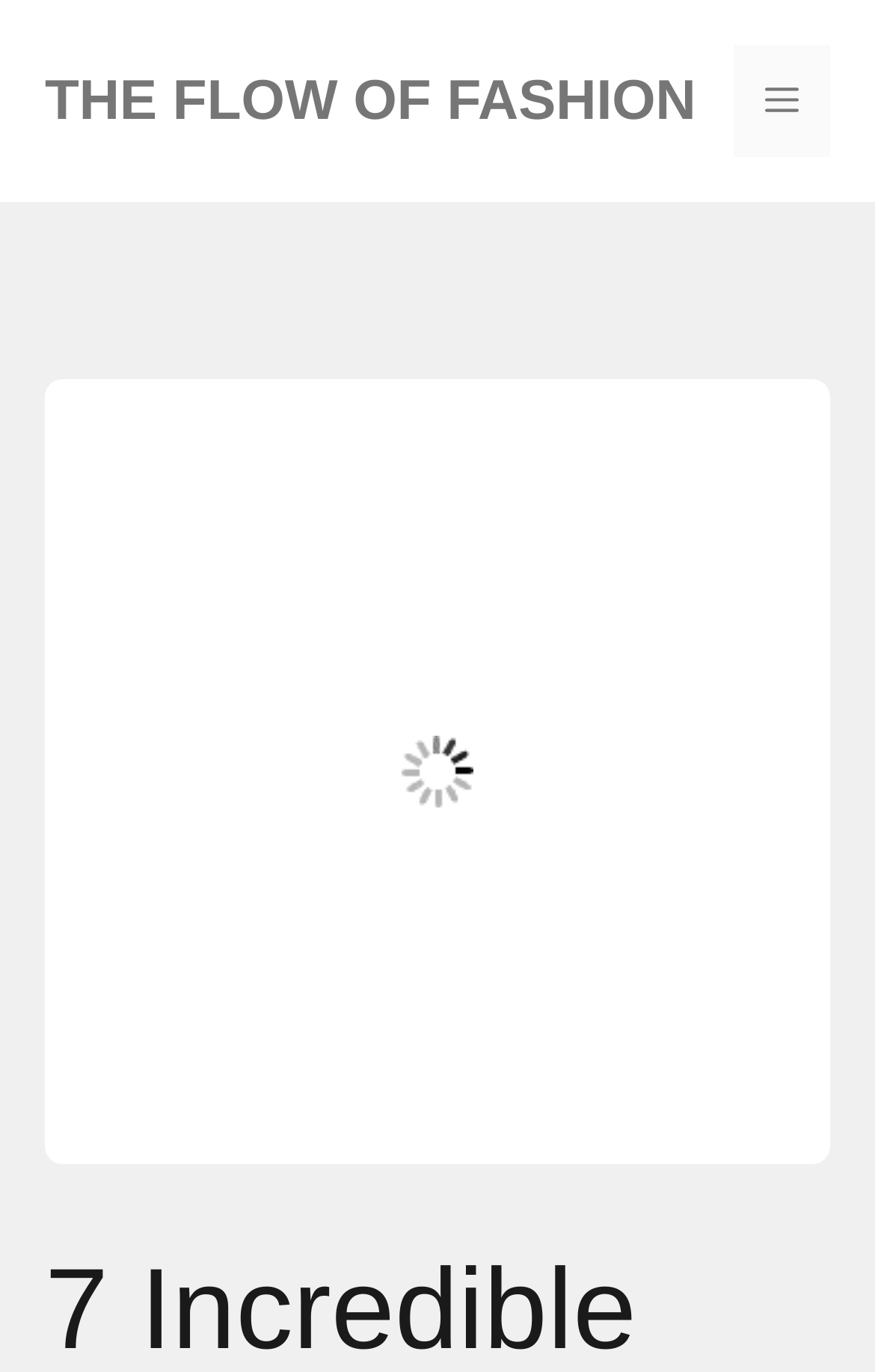Using the format (top-left x, top-left y, bottom-right x, bottom-right y), provide the bounding box coordinates for the described UI element. All values should be floating point numbers between 0 and 1: Menu

[0.838, 0.033, 0.949, 0.114]